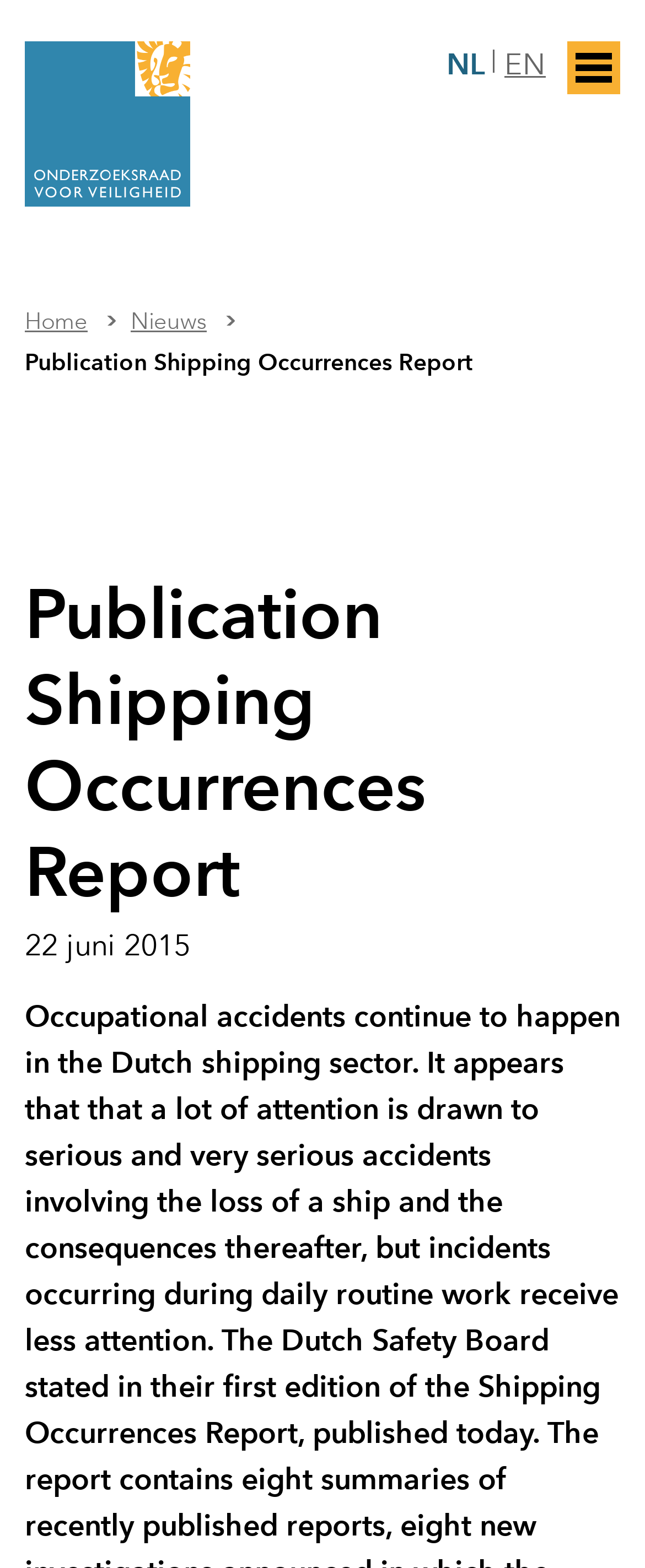What is the name of the organization?
Look at the webpage screenshot and answer the question with a detailed explanation.

The name of the organization can be found in the logo image element, which contains the text 'Logo Onderzoeksraad voor Veiligheid', indicating that the organization is Onderzoeksraad voor Veiligheid.